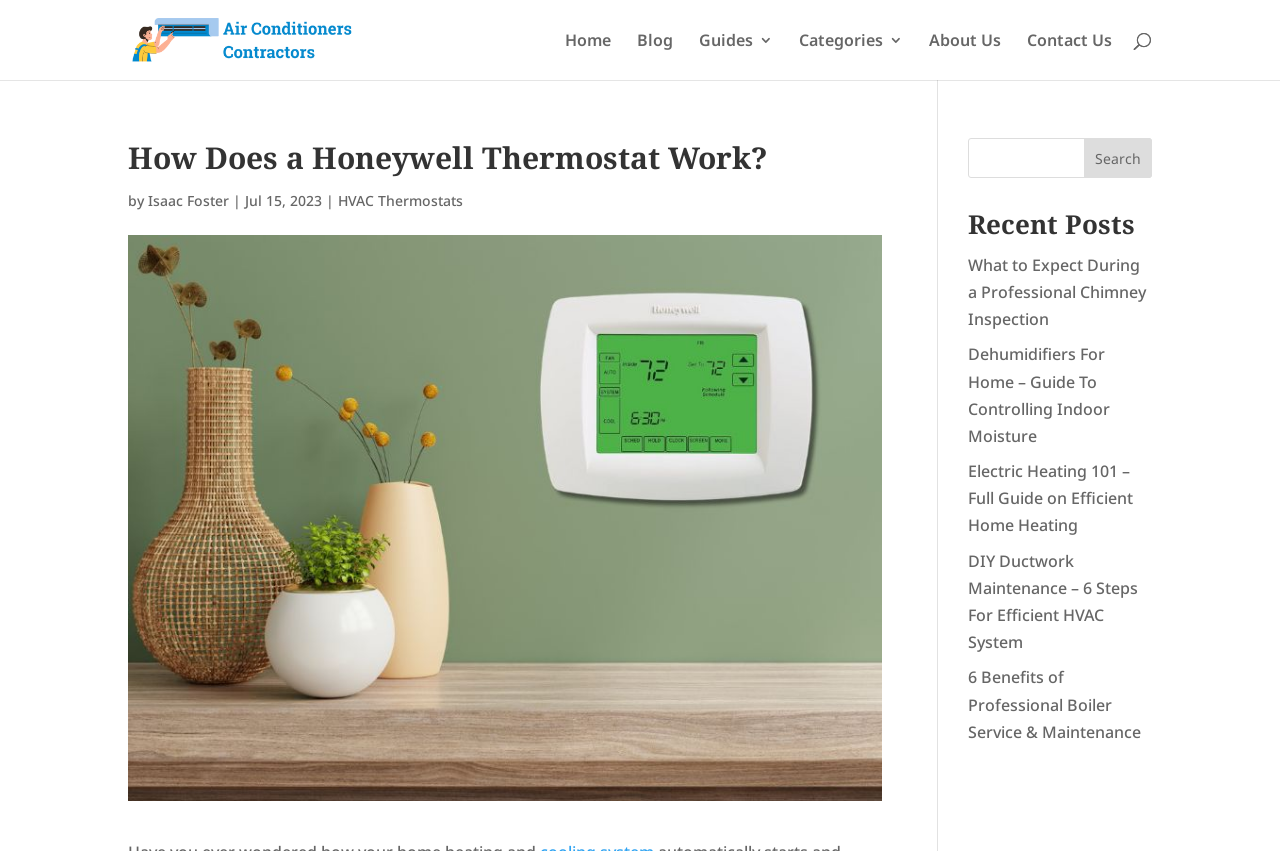Answer the following query with a single word or phrase:
What is the category of the article?

HVAC Thermostats